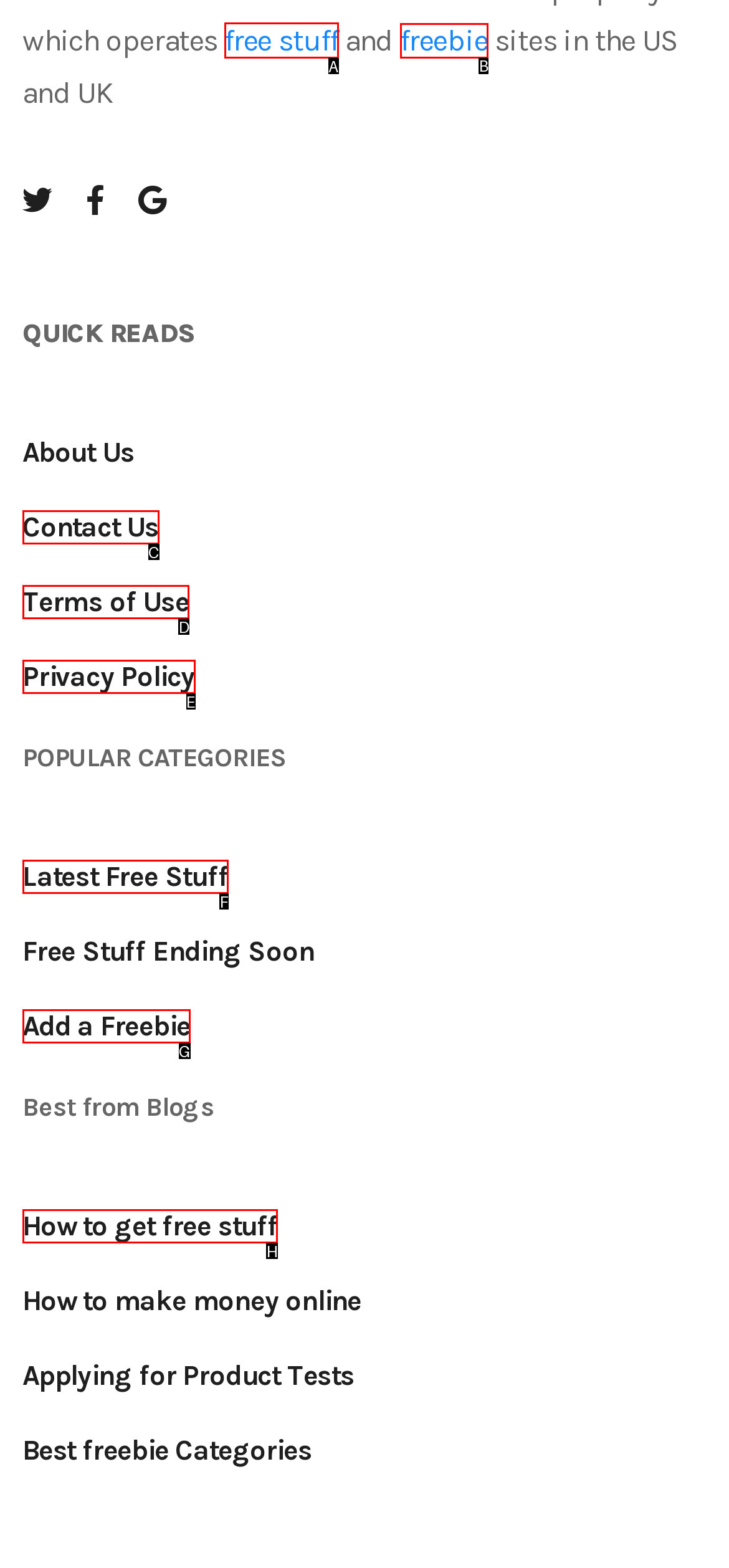Point out the HTML element I should click to achieve the following: View the article about Flavours from all around the world Reply with the letter of the selected element.

None